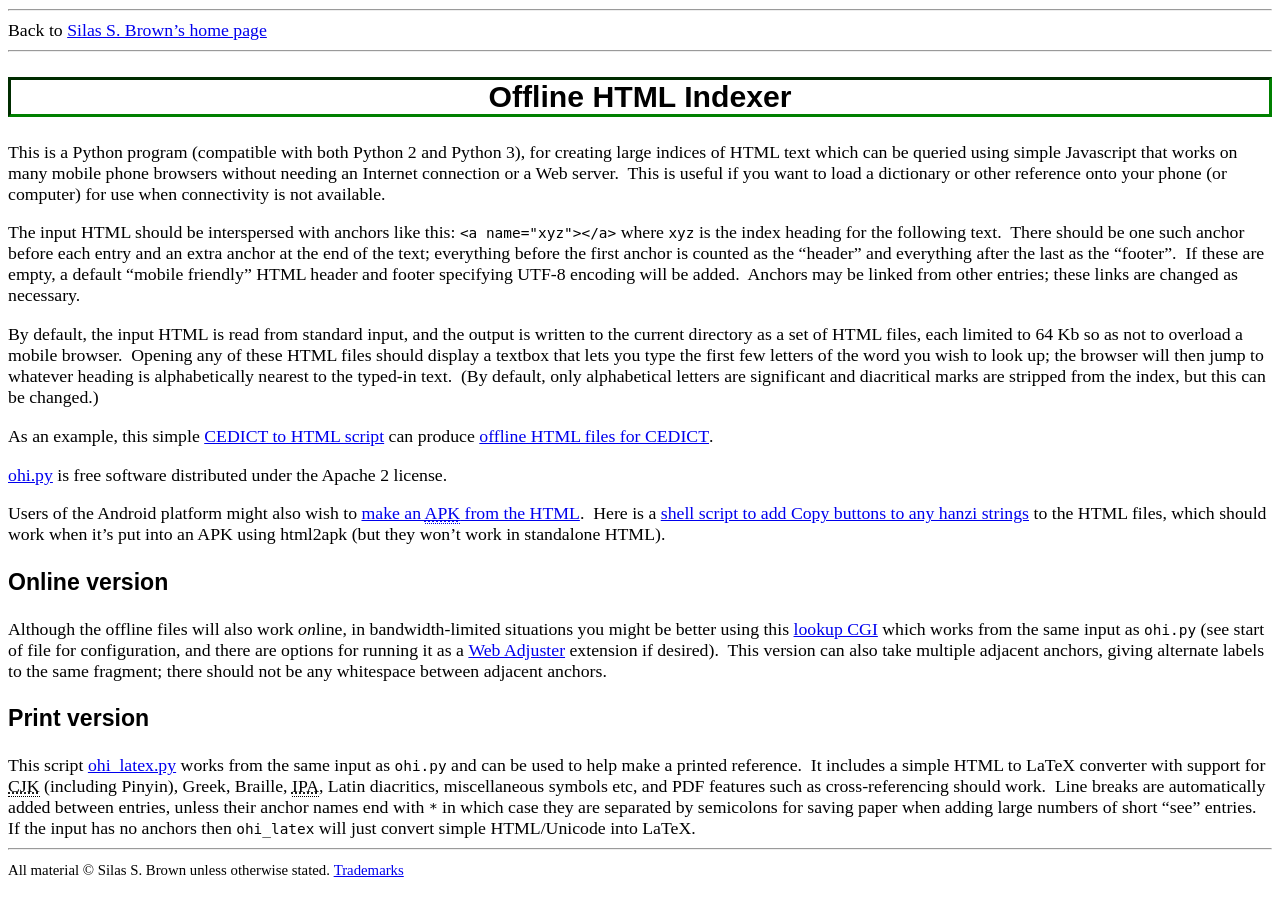Determine the bounding box coordinates of the clickable element to complete this instruction: "Download ohi.py". Provide the coordinates in the format of four float numbers between 0 and 1, [left, top, right, bottom].

[0.006, 0.517, 0.041, 0.539]